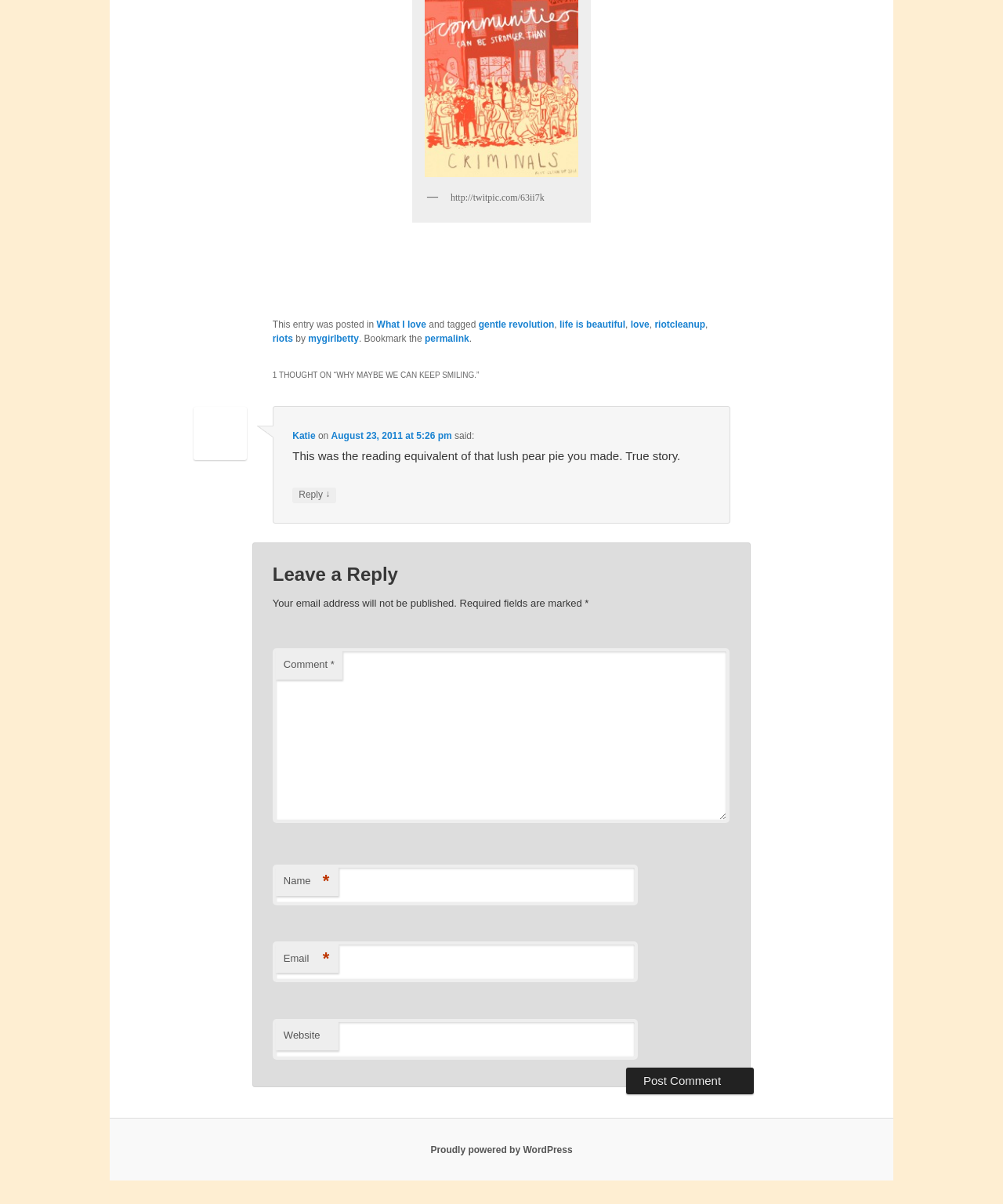Highlight the bounding box coordinates of the element you need to click to perform the following instruction: "Click on the 'gentle revolution' link."

[0.477, 0.265, 0.553, 0.274]